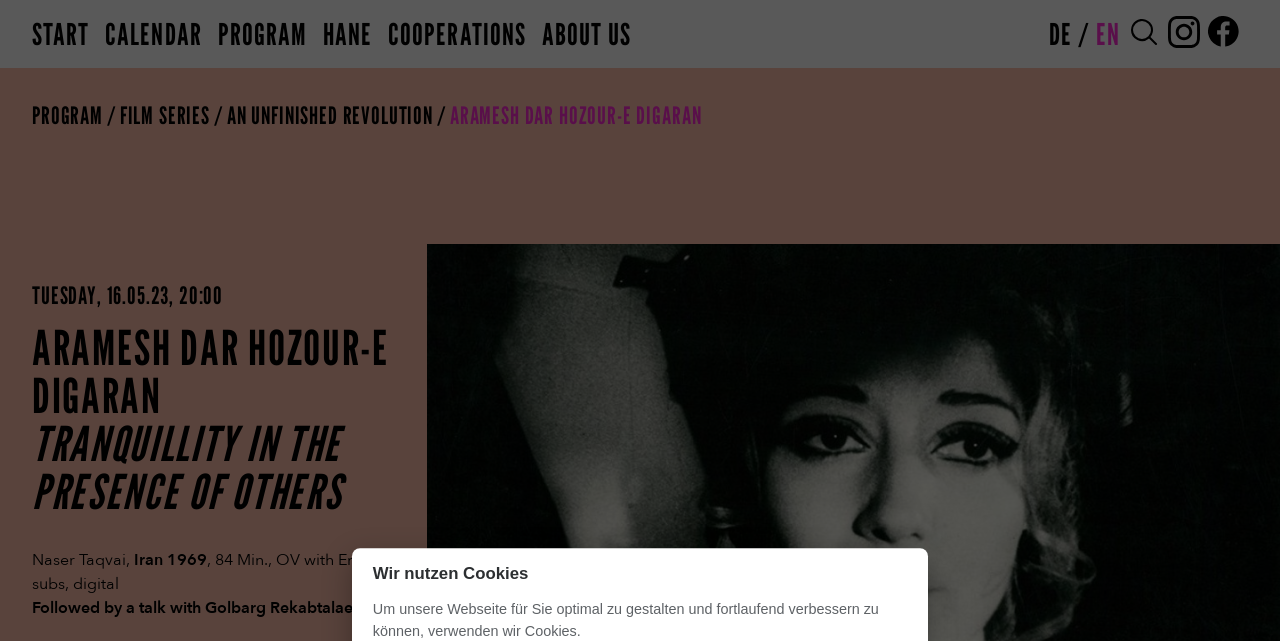Using the provided description Film Series, find the bounding box coordinates for the UI element. Provide the coordinates in (top-left x, top-left y, bottom-right x, bottom-right y) format, ensuring all values are between 0 and 1.

[0.094, 0.158, 0.164, 0.203]